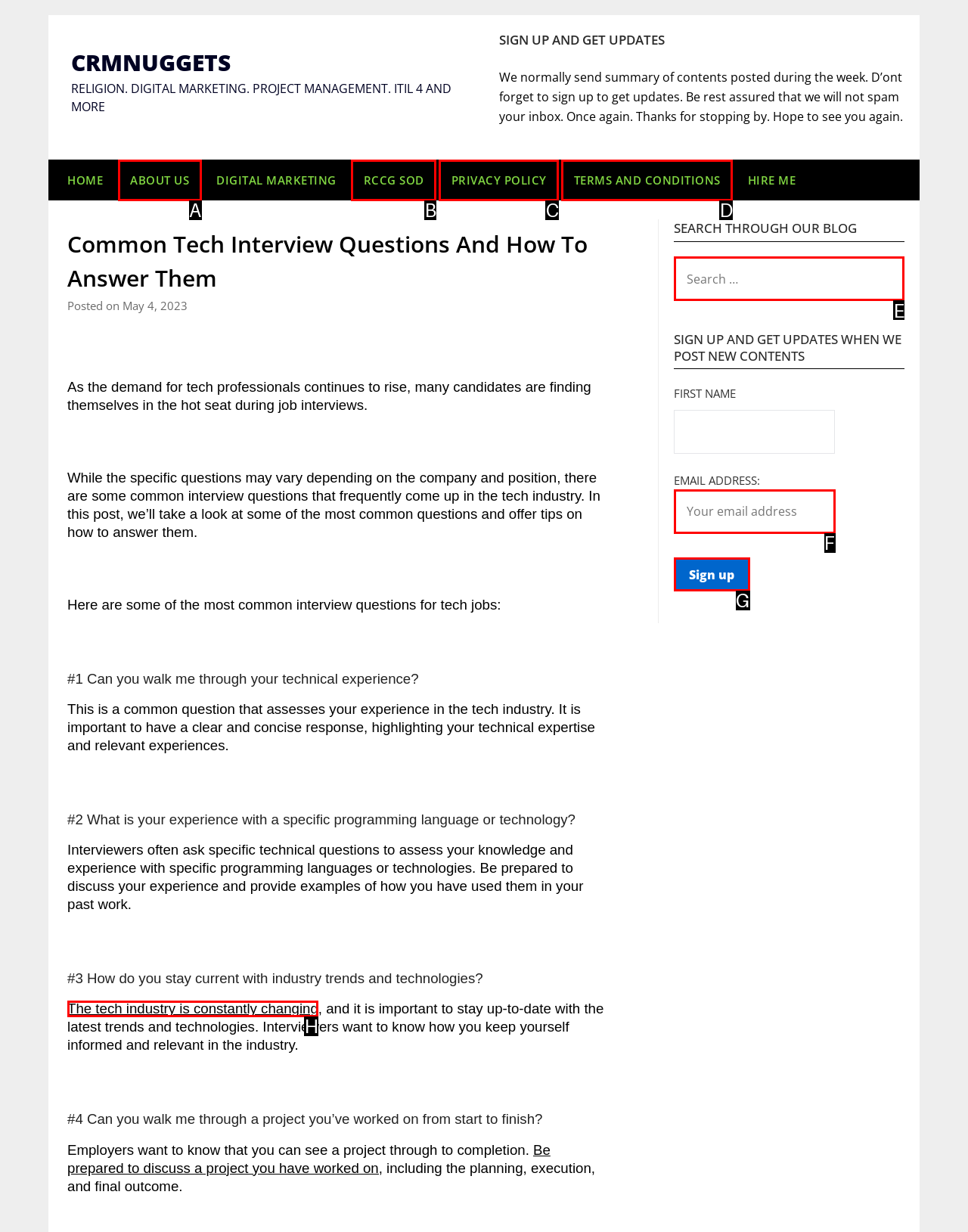Select the letter that corresponds to the description: TERMS AND CONDITIONS. Provide your answer using the option's letter.

D